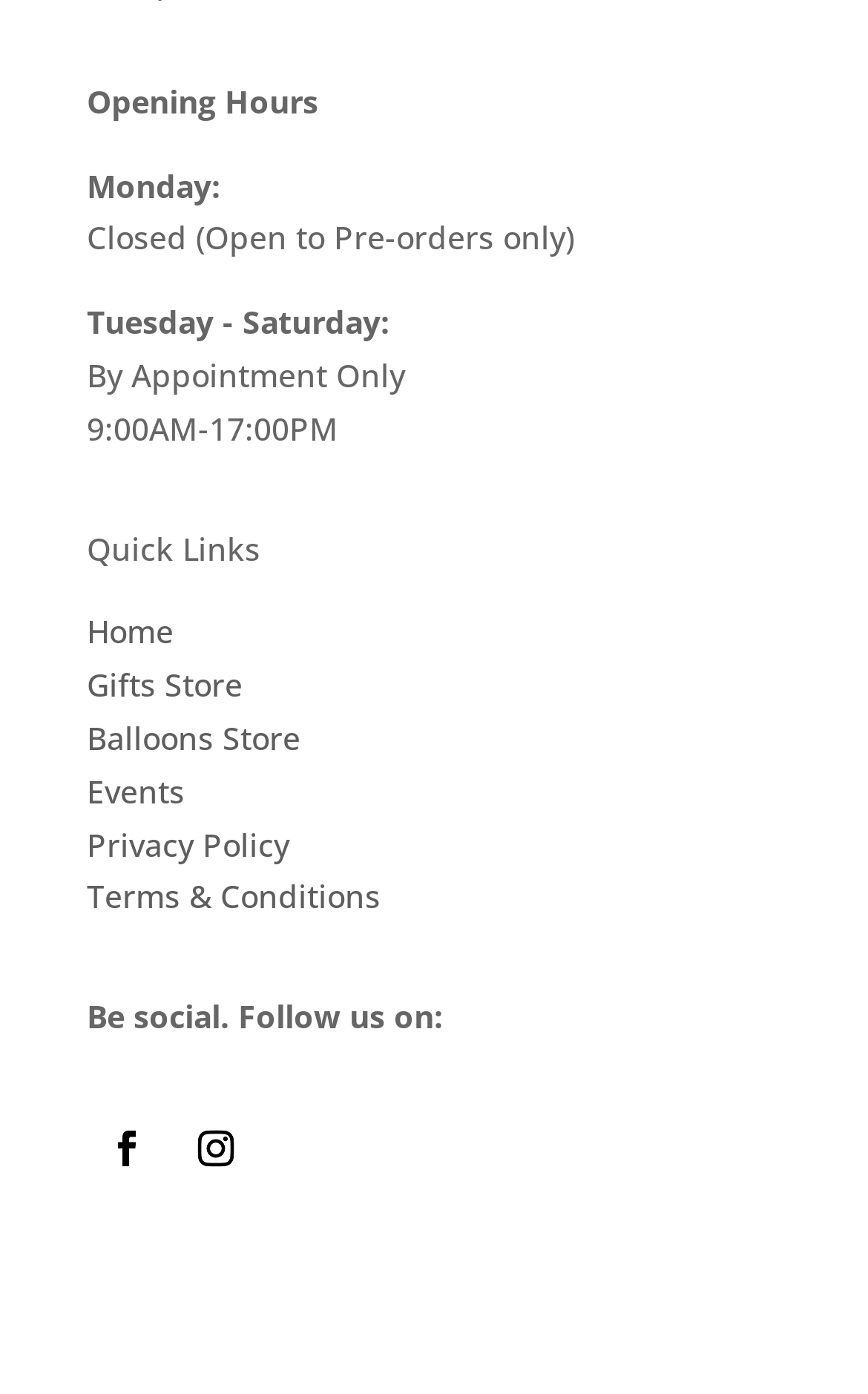Could you provide the bounding box coordinates for the portion of the screen to click to complete this instruction: "Check events"?

[0.1, 0.552, 0.213, 0.582]